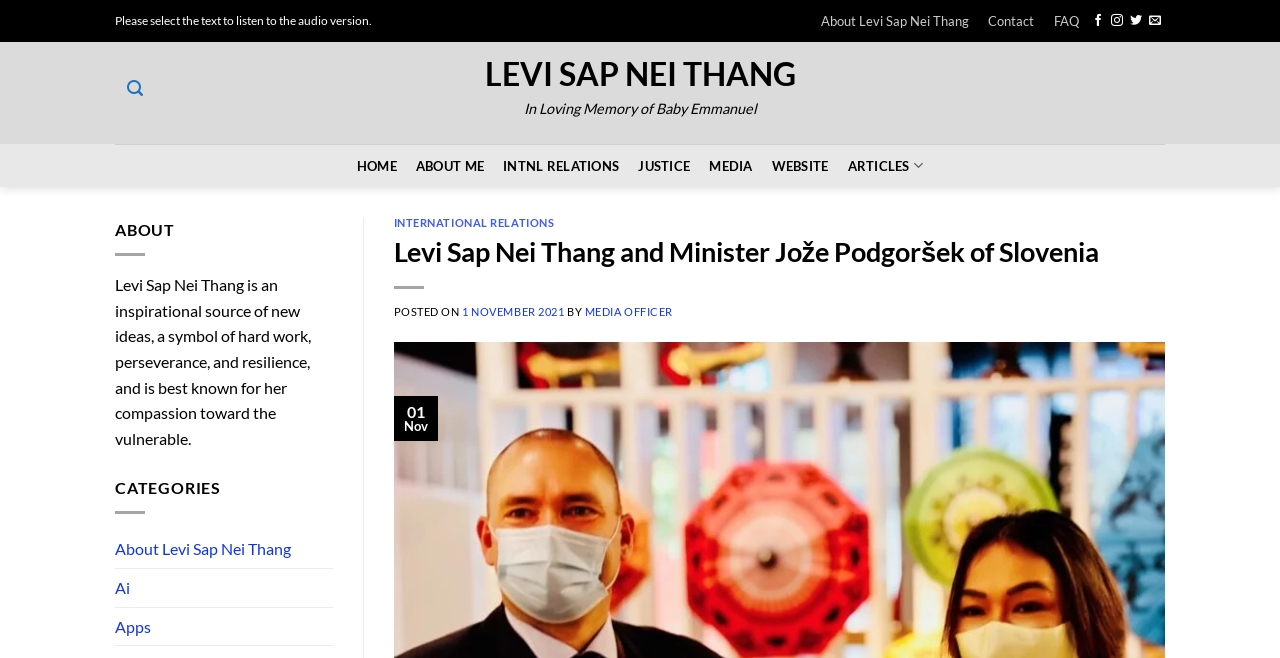Predict the bounding box coordinates for the UI element described as: "Apps". The coordinates should be four float numbers between 0 and 1, presented as [left, top, right, bottom].

[0.09, 0.923, 0.118, 0.981]